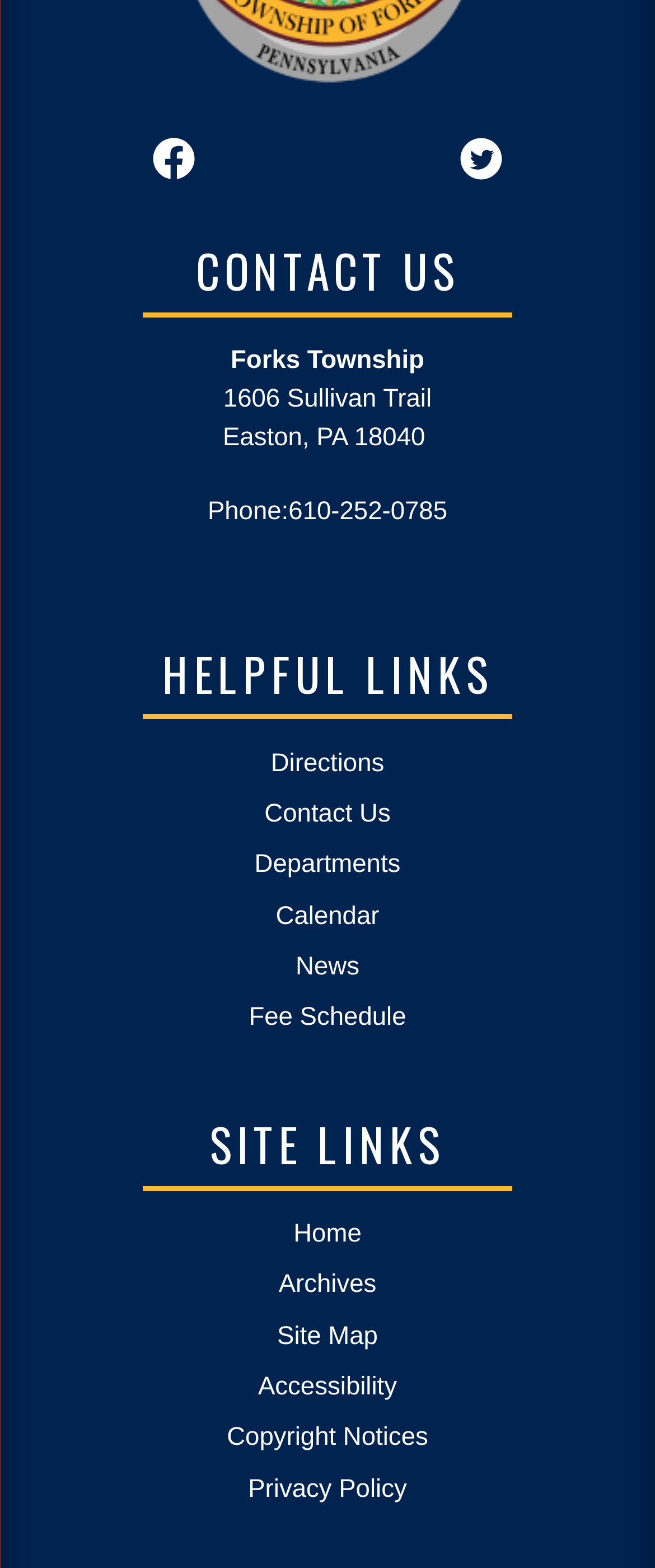Respond to the question below with a concise word or phrase:
What is the phone number provided in the contact information?

610-252-0785